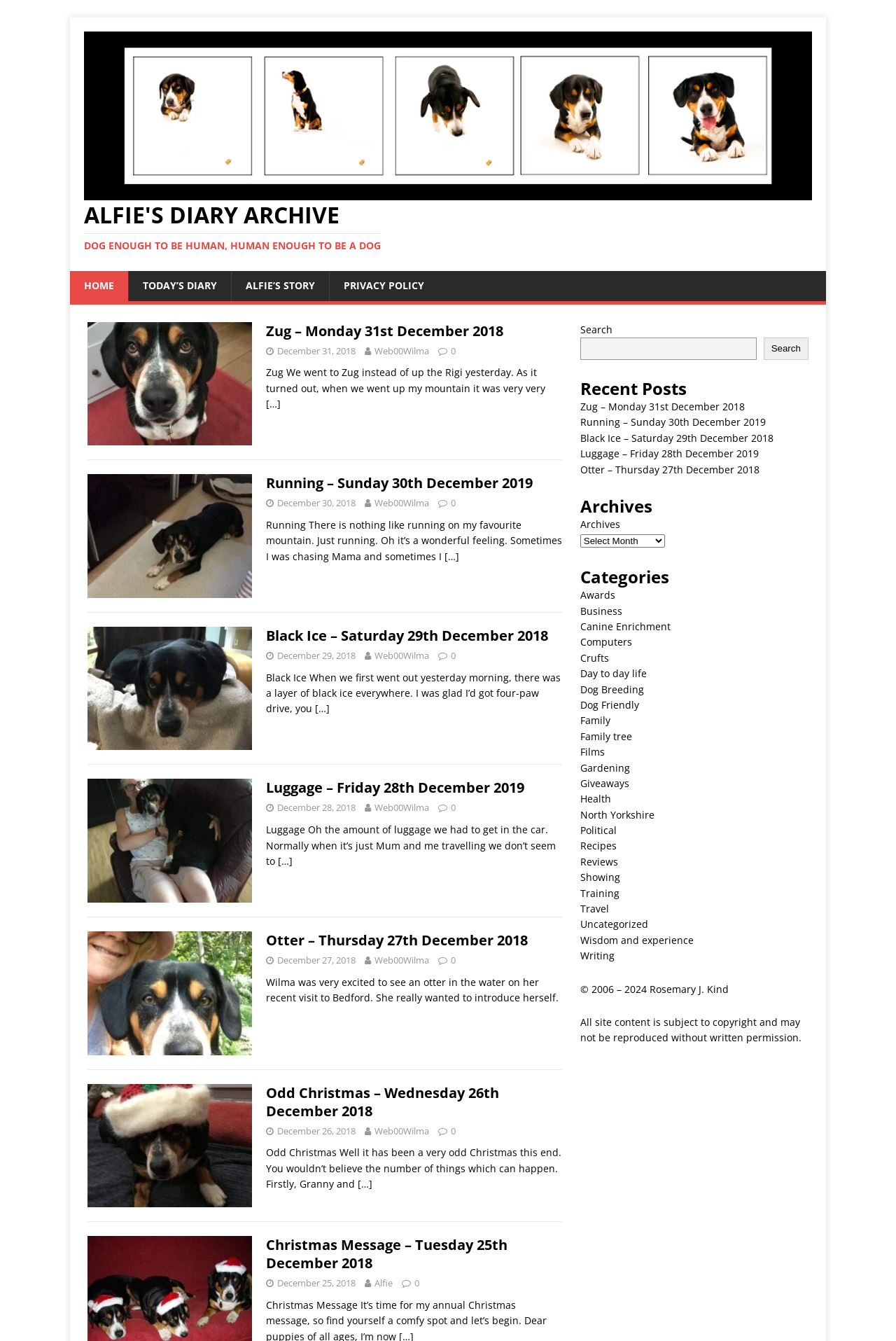Answer the question in one word or a short phrase:
How many articles are on the webpage?

6